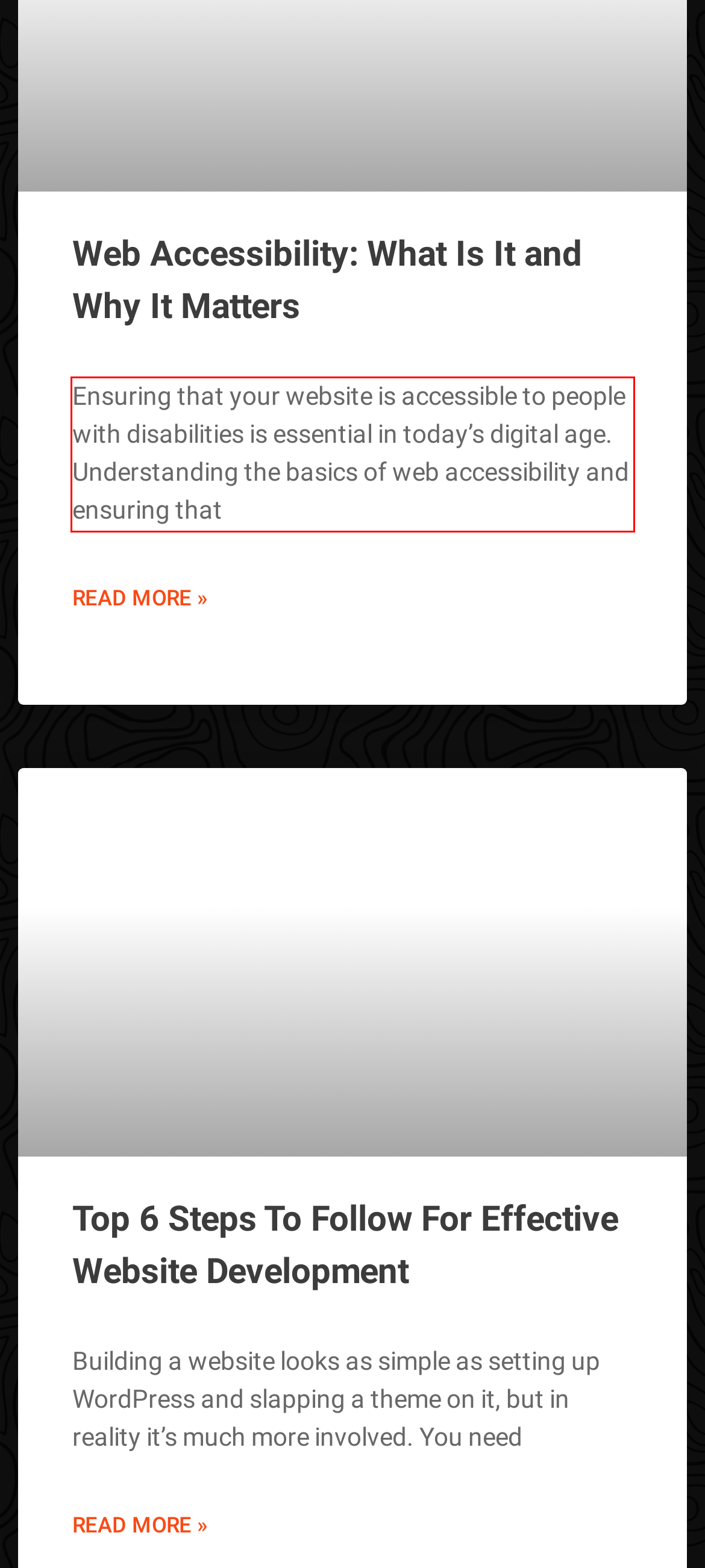Analyze the screenshot of the webpage and extract the text from the UI element that is inside the red bounding box.

Ensuring that your website is accessible to people with disabilities is essential in today’s digital age. Understanding the basics of web accessibility and ensuring that